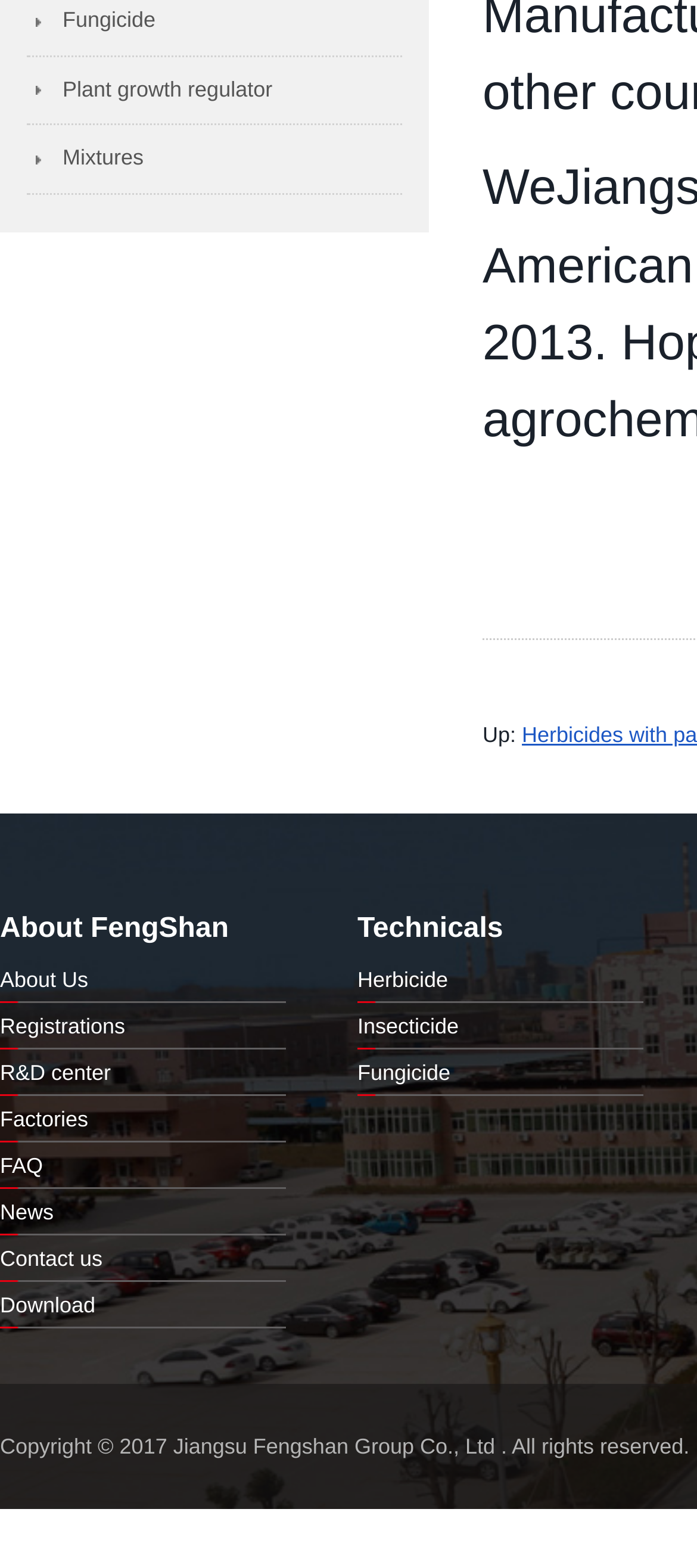Please specify the coordinates of the bounding box for the element that should be clicked to carry out this instruction: "Contact us". The coordinates must be four float numbers between 0 and 1, formatted as [left, top, right, bottom].

[0.0, 0.795, 0.147, 0.811]